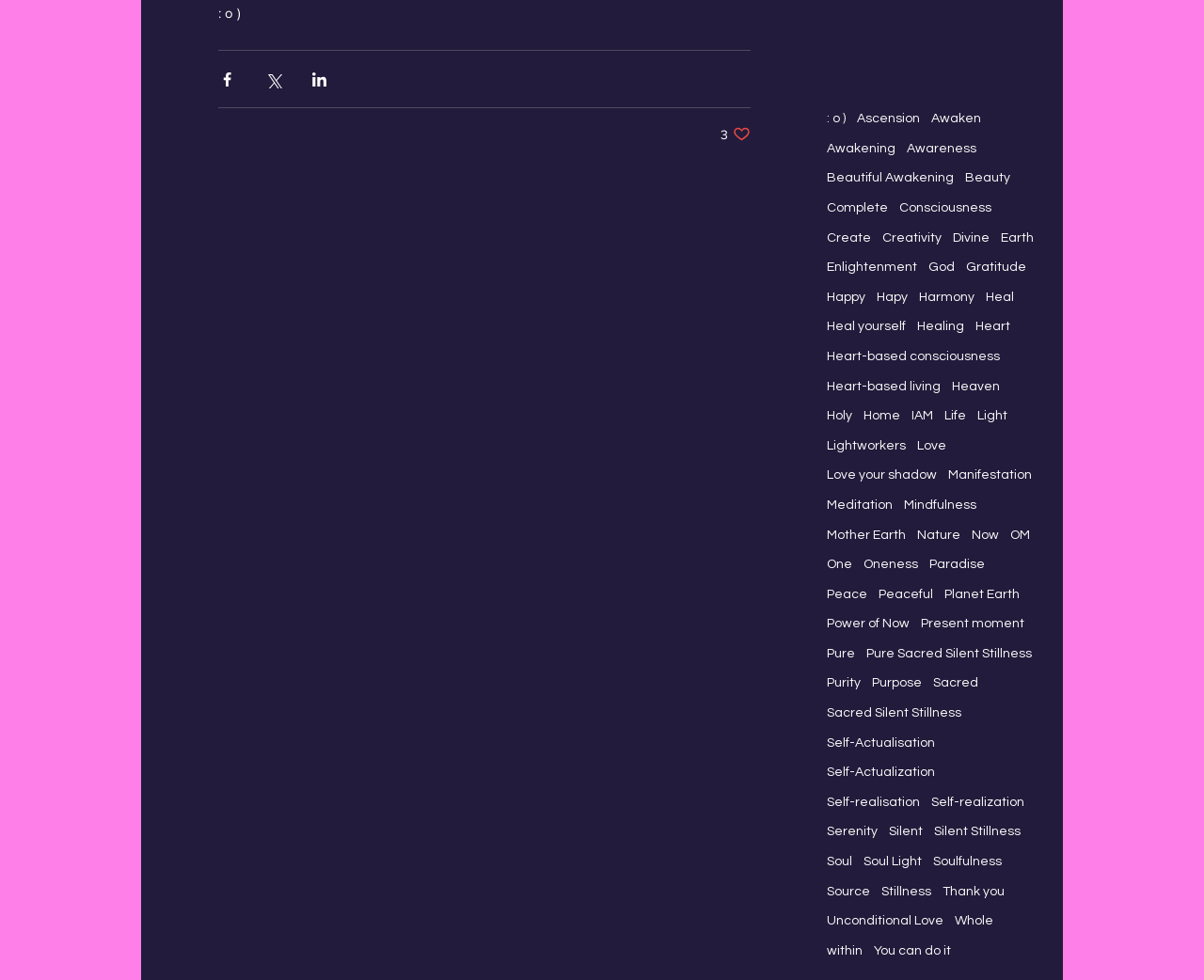Answer the question in a single word or phrase:
What are the tags related to?

Spirituality and self-improvement